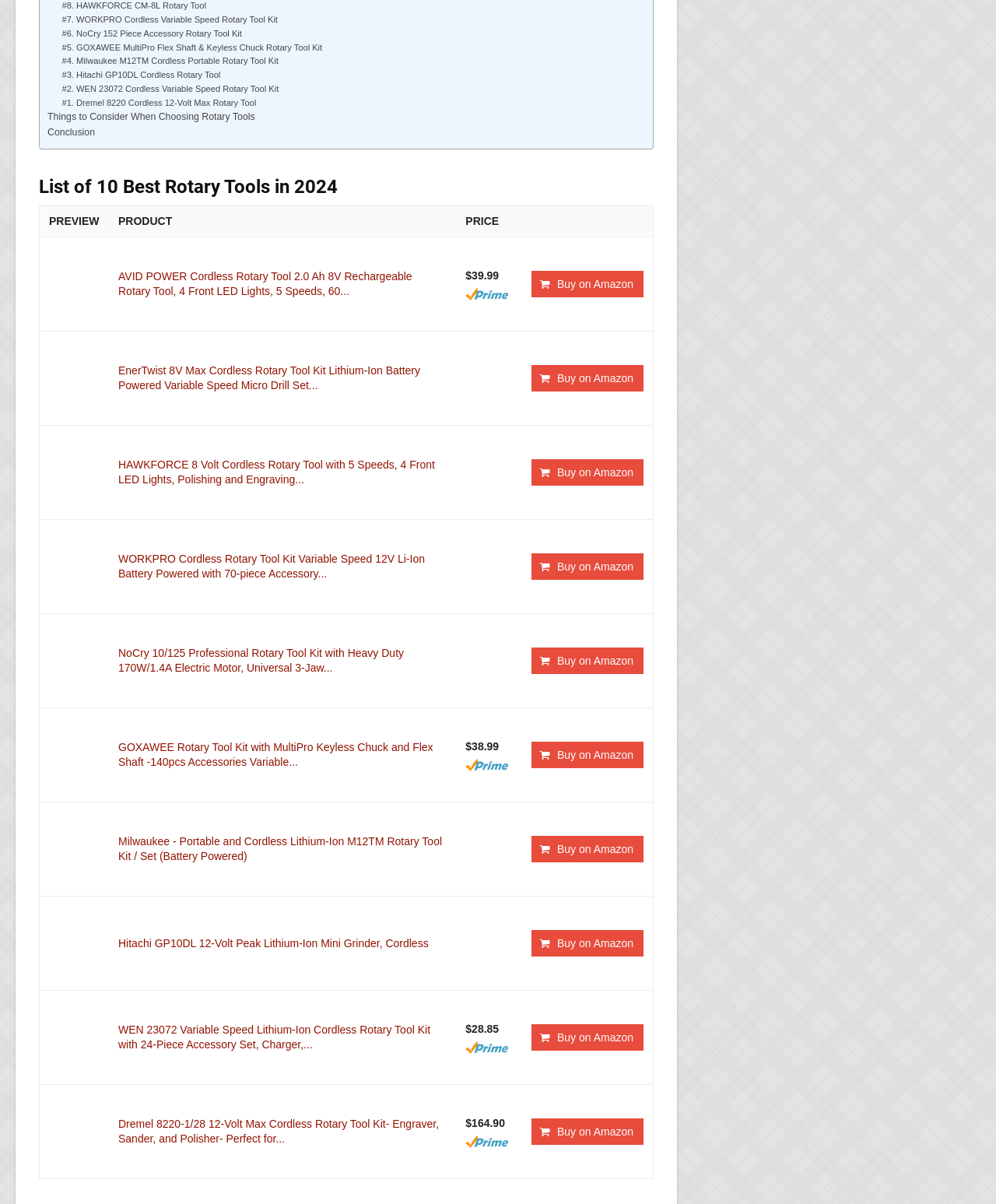Carefully observe the image and respond to the question with a detailed answer:
What is the ranking of WORKPRO Cordless Variable Speed Rotary Tool Kit?

Based on the webpage, I found a list of 10 best rotary tools in 2024, and WORKPRO Cordless Variable Speed Rotary Tool Kit is ranked #7.